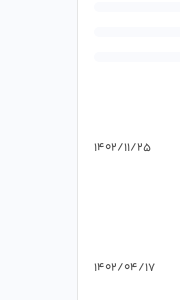How many user reviews are shown?
From the screenshot, provide a brief answer in one word or phrase.

Two